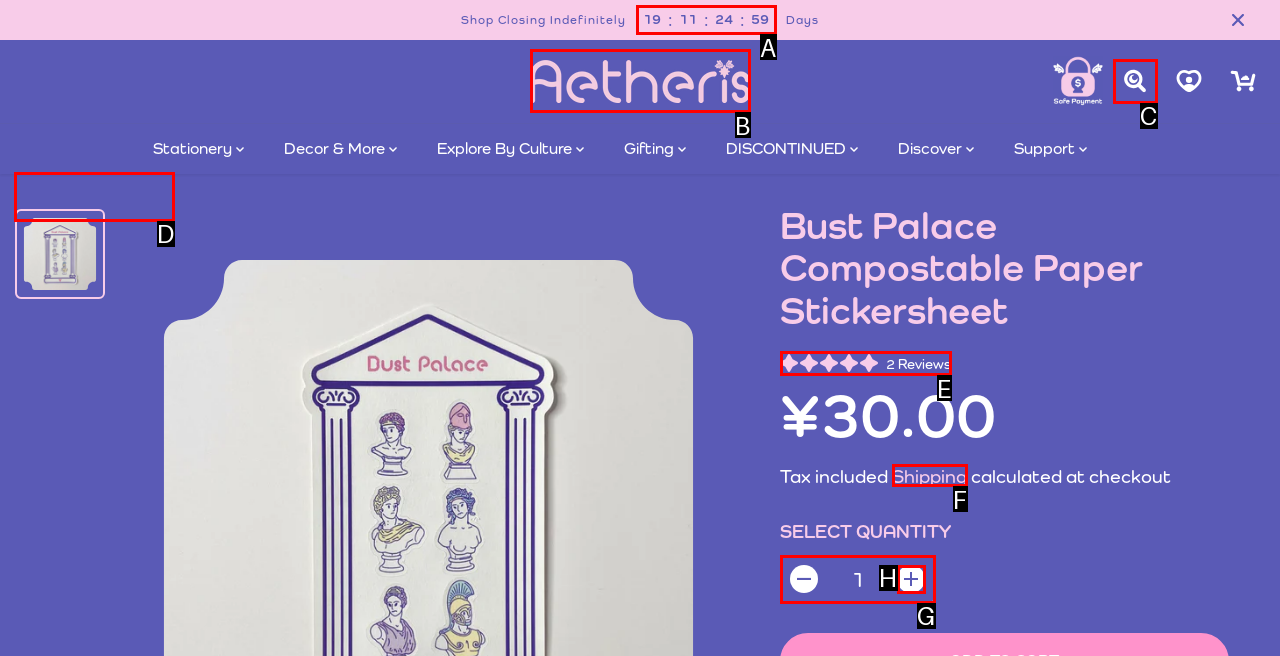Find the HTML element to click in order to complete this task: check foundation news
Answer with the letter of the correct option.

None